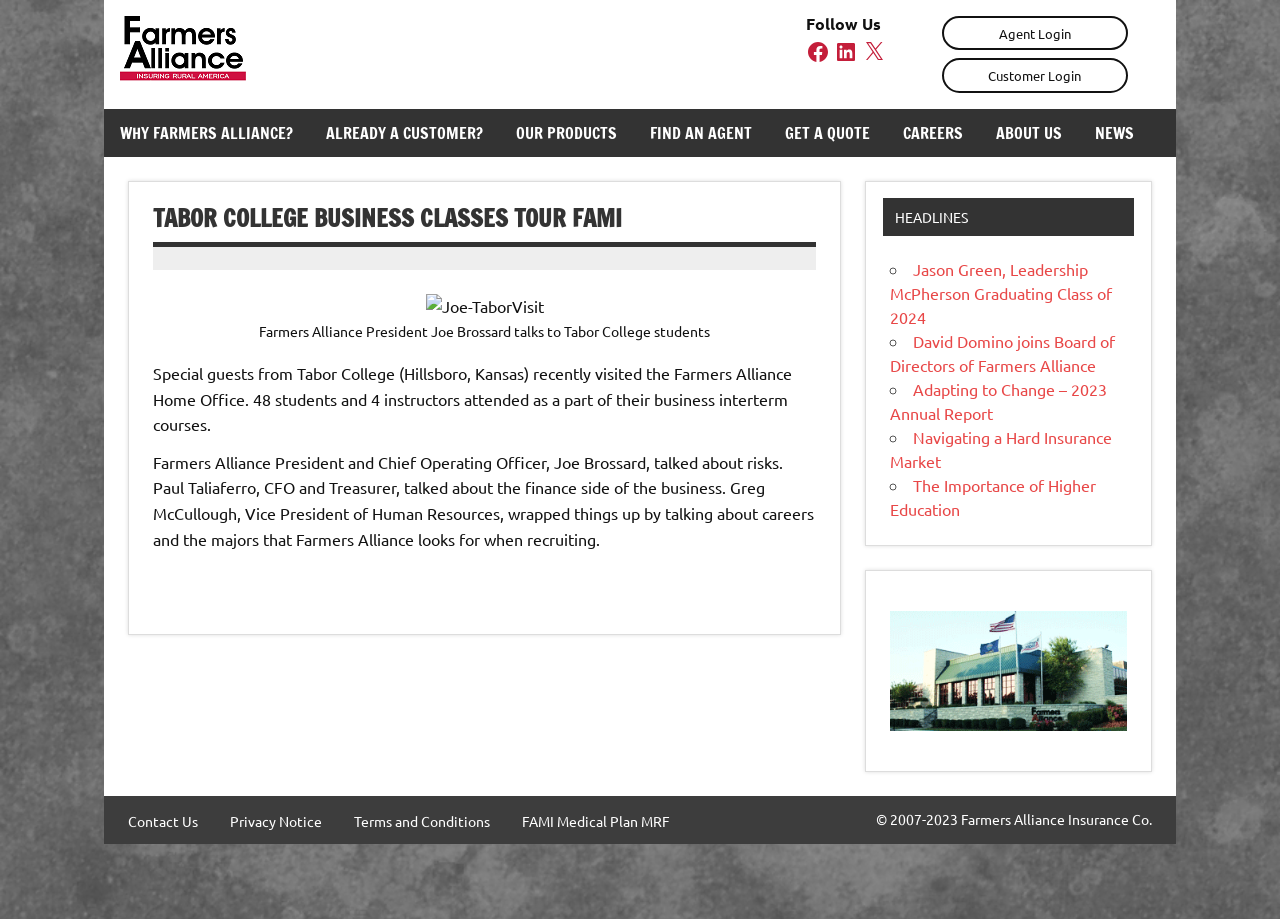Identify the bounding box coordinates of the section to be clicked to complete the task described by the following instruction: "View the latest headlines from Farmers Alliance". The coordinates should be four float numbers between 0 and 1, formatted as [left, top, right, bottom].

[0.69, 0.216, 0.886, 0.257]